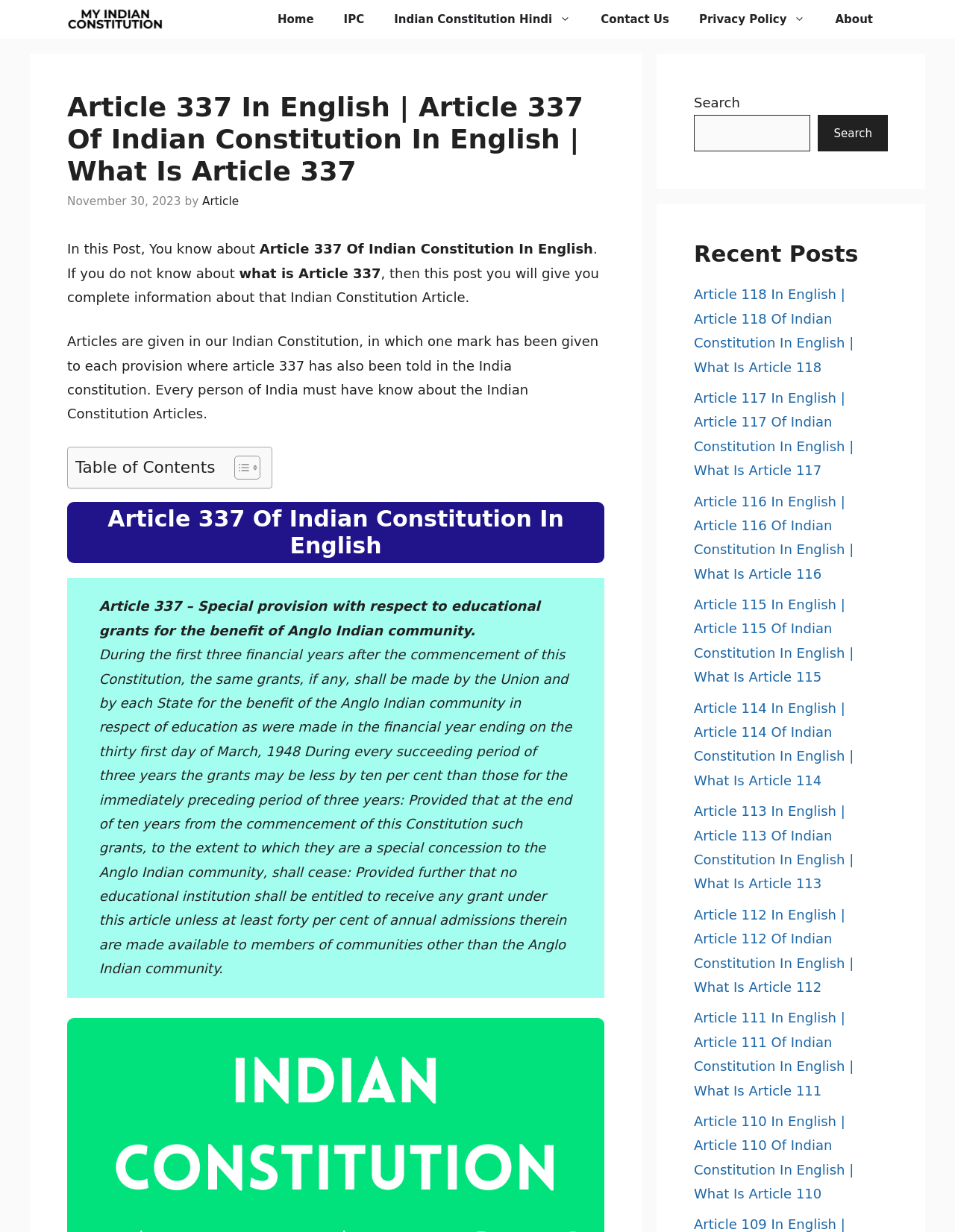Find the bounding box coordinates of the element you need to click on to perform this action: 'Click on the 'Company' link in the main navigation'. The coordinates should be represented by four float values between 0 and 1, in the format [left, top, right, bottom].

None